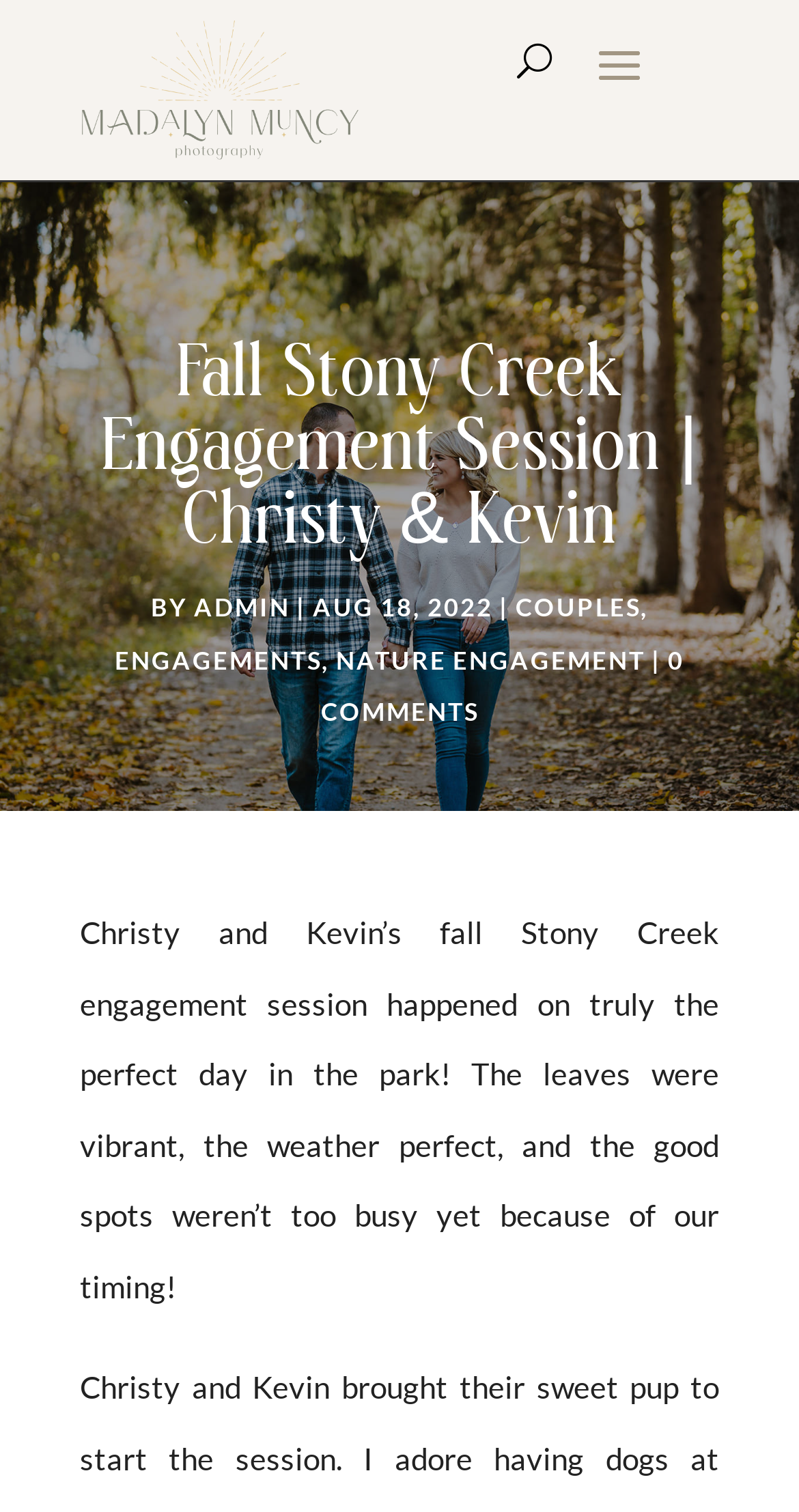Please give a short response to the question using one word or a phrase:
What is the weather condition described in the webpage?

perfect